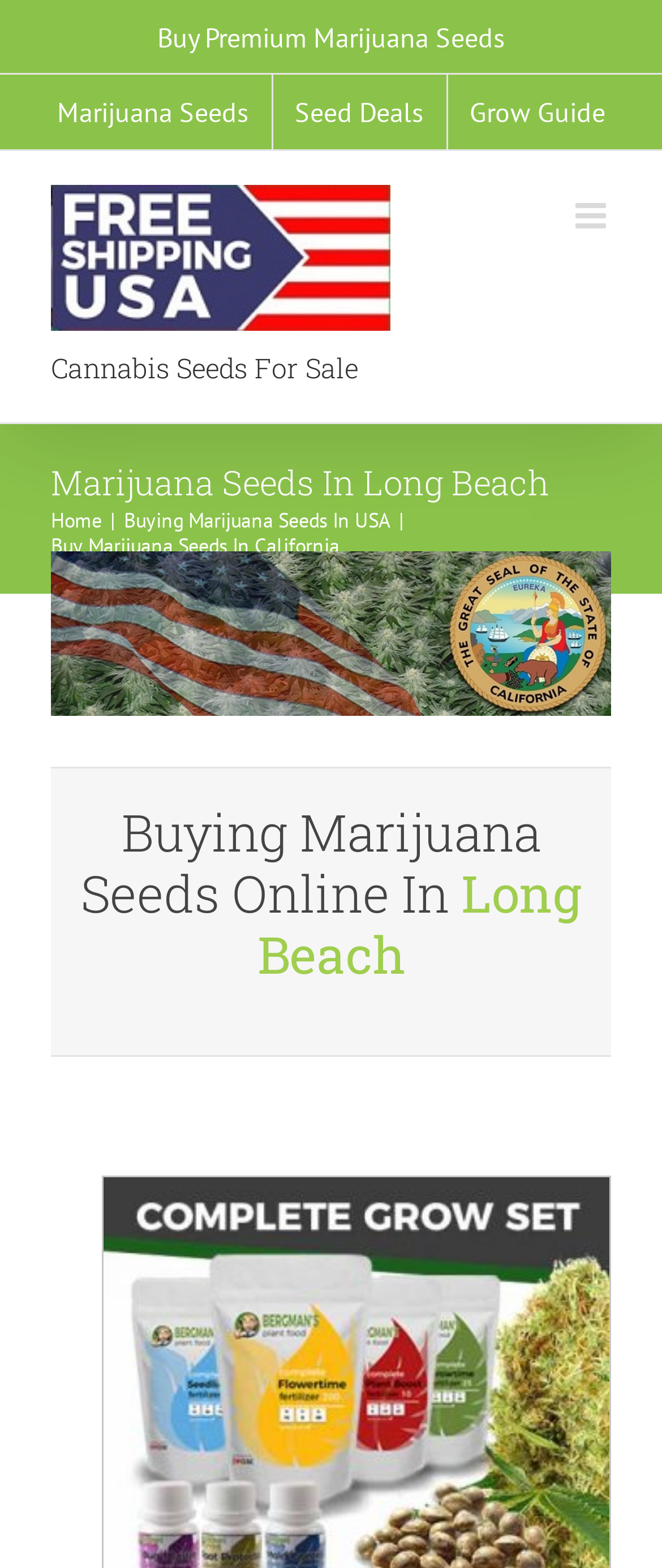Provide your answer in one word or a succinct phrase for the question: 
What is the title of the page title bar?

Marijuana Seeds In Long Beach